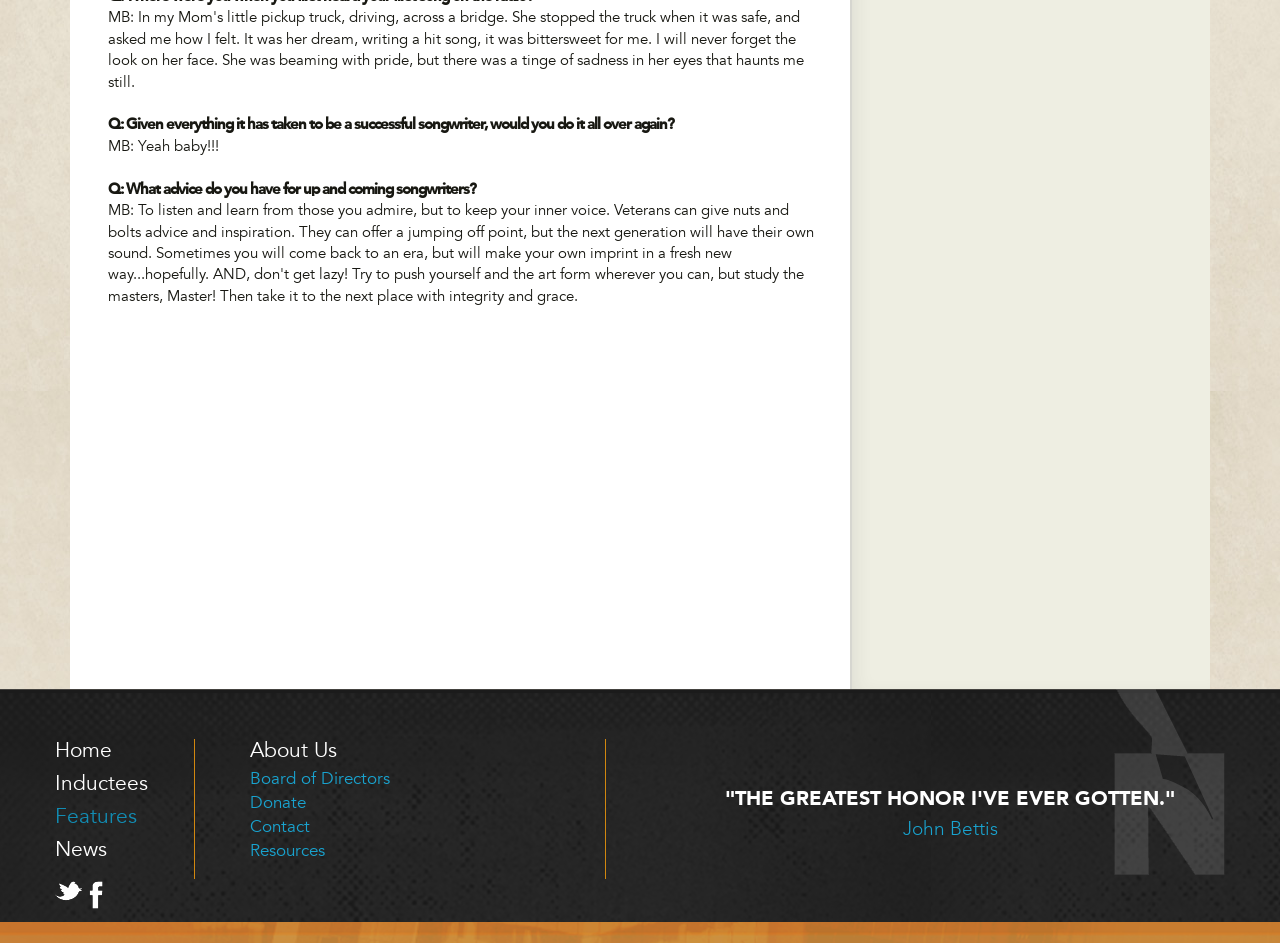Please locate the clickable area by providing the bounding box coordinates to follow this instruction: "View the Micro USB Data Transfer Cable category".

None